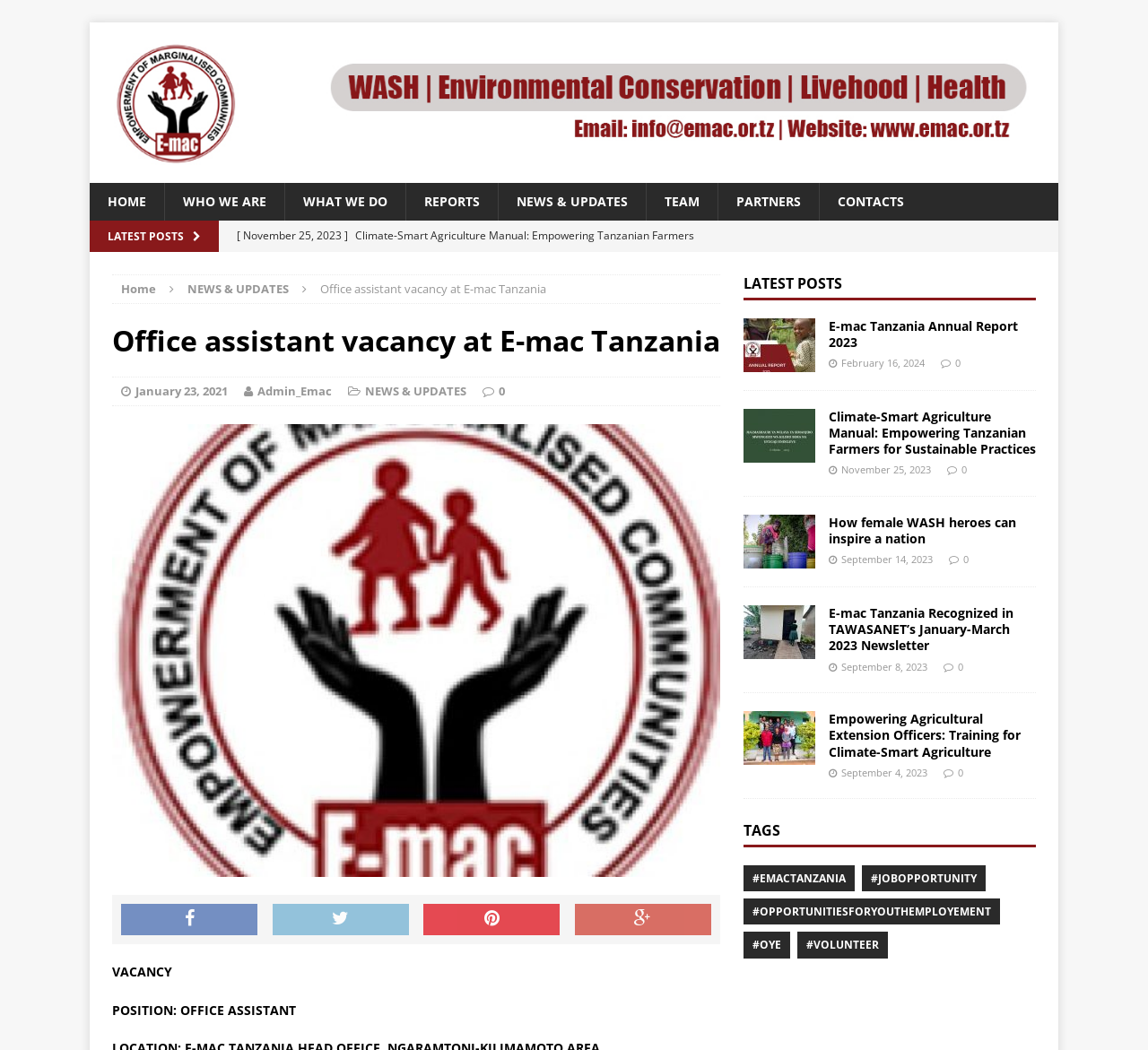Please mark the clickable region by giving the bounding box coordinates needed to complete this instruction: "Browse the 'NEWS & UPDATES' section".

[0.163, 0.267, 0.252, 0.283]